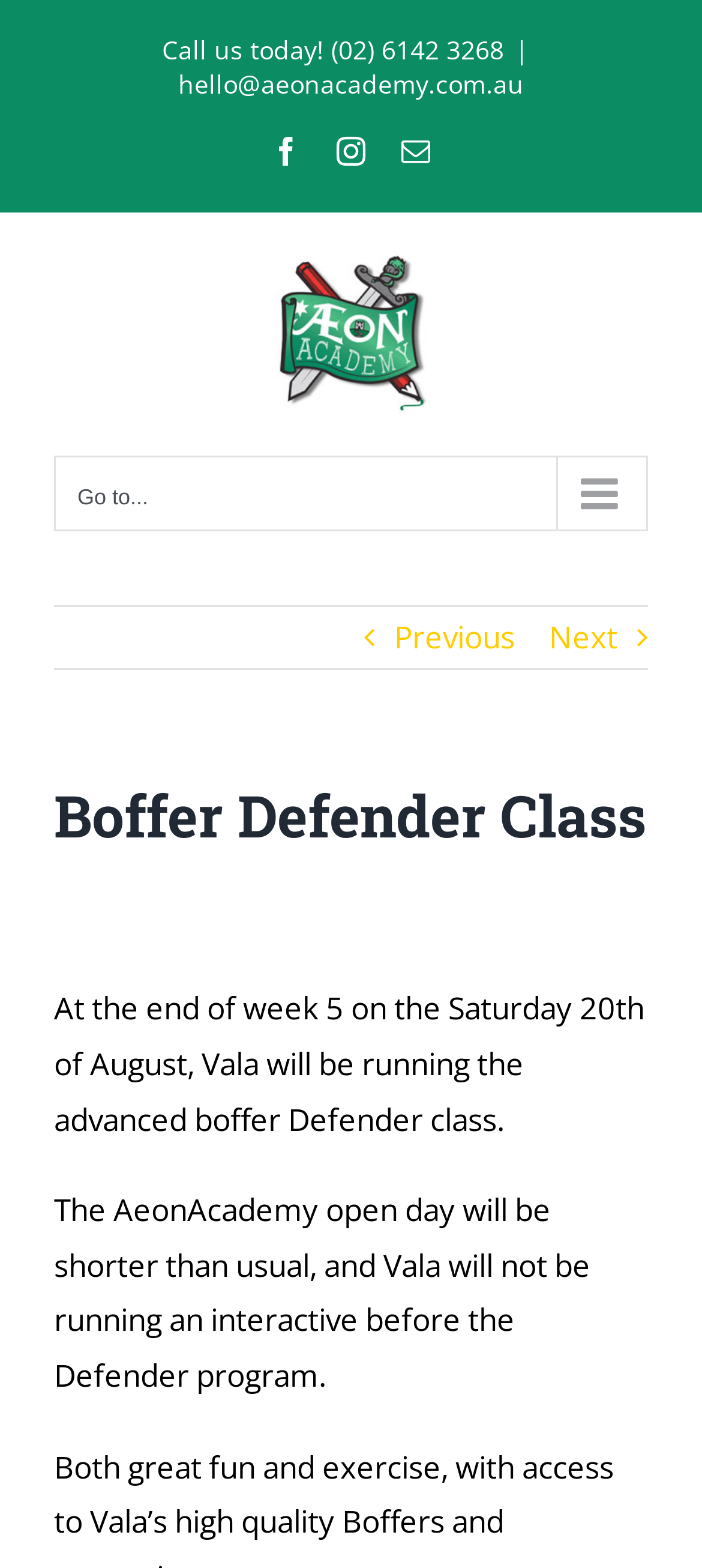Provide an in-depth caption for the webpage.

The webpage is about the AeonAcademy, specifically promoting the Boffer Defender class. At the top, there is a header section with the academy's logo on the left, accompanied by a navigation menu and a call-to-action to contact the academy via phone or email. Below the logo, there are social media links to Facebook, Instagram, and Email.

The main content of the page is divided into sections. The first section has a heading "Boffer Defender Class" and provides information about the class, which will be run by Vala on Saturday, 20th of August. The text explains that the AeonAcademy open day will be shorter than usual, and Vala will not be running an interactive session before the Defender program.

There are also navigation links to move to the previous or next page, located at the bottom of the main content section. Overall, the webpage has a simple and clean layout, with a focus on promoting the Boffer Defender class and providing essential details about the event.